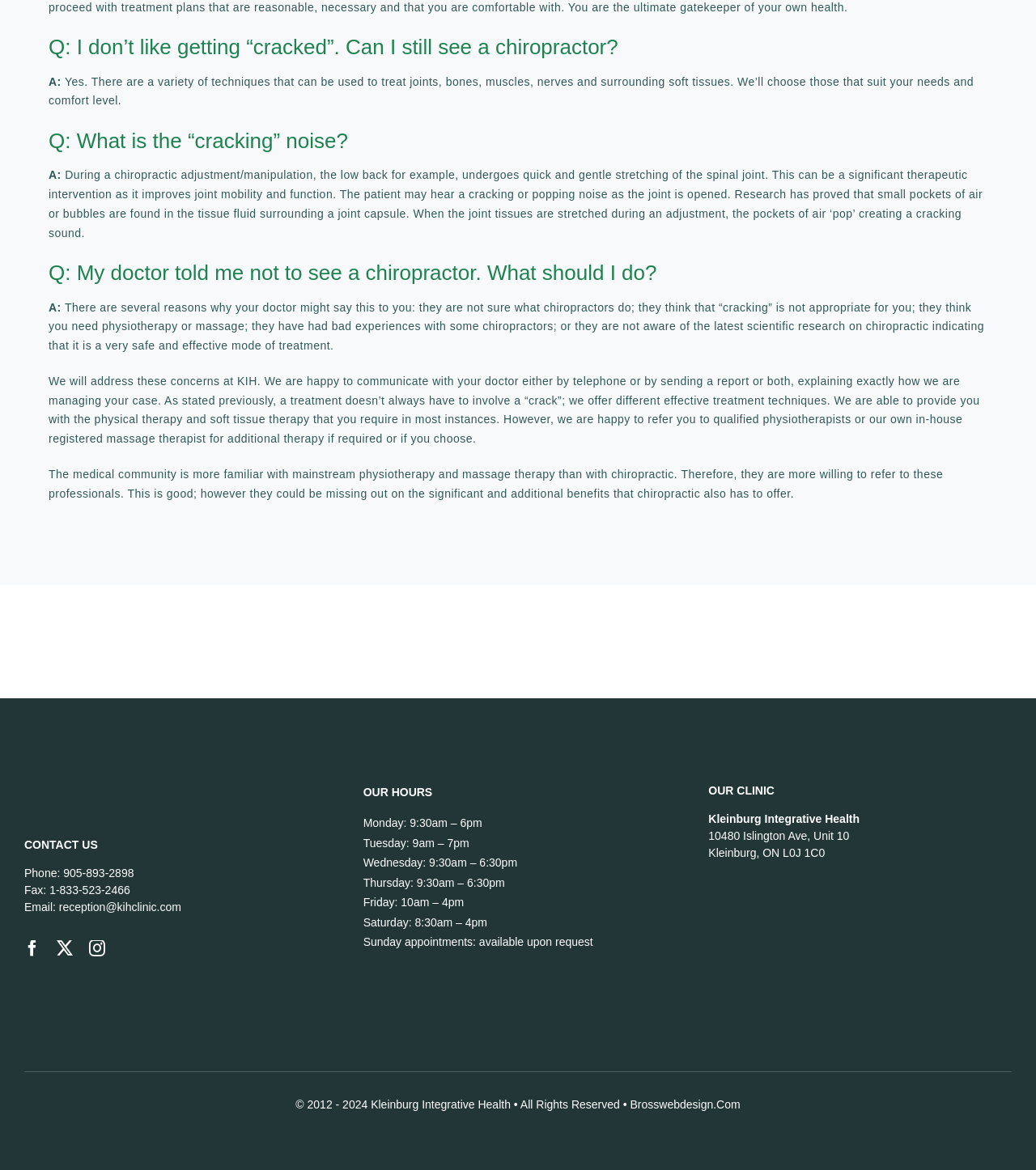Refer to the image and provide a thorough answer to this question:
What is the phone number of the clinic?

I found the answer by looking at the 'CONTACT US' section and the text 'Phone:' followed by the phone number '905-893-2898'.